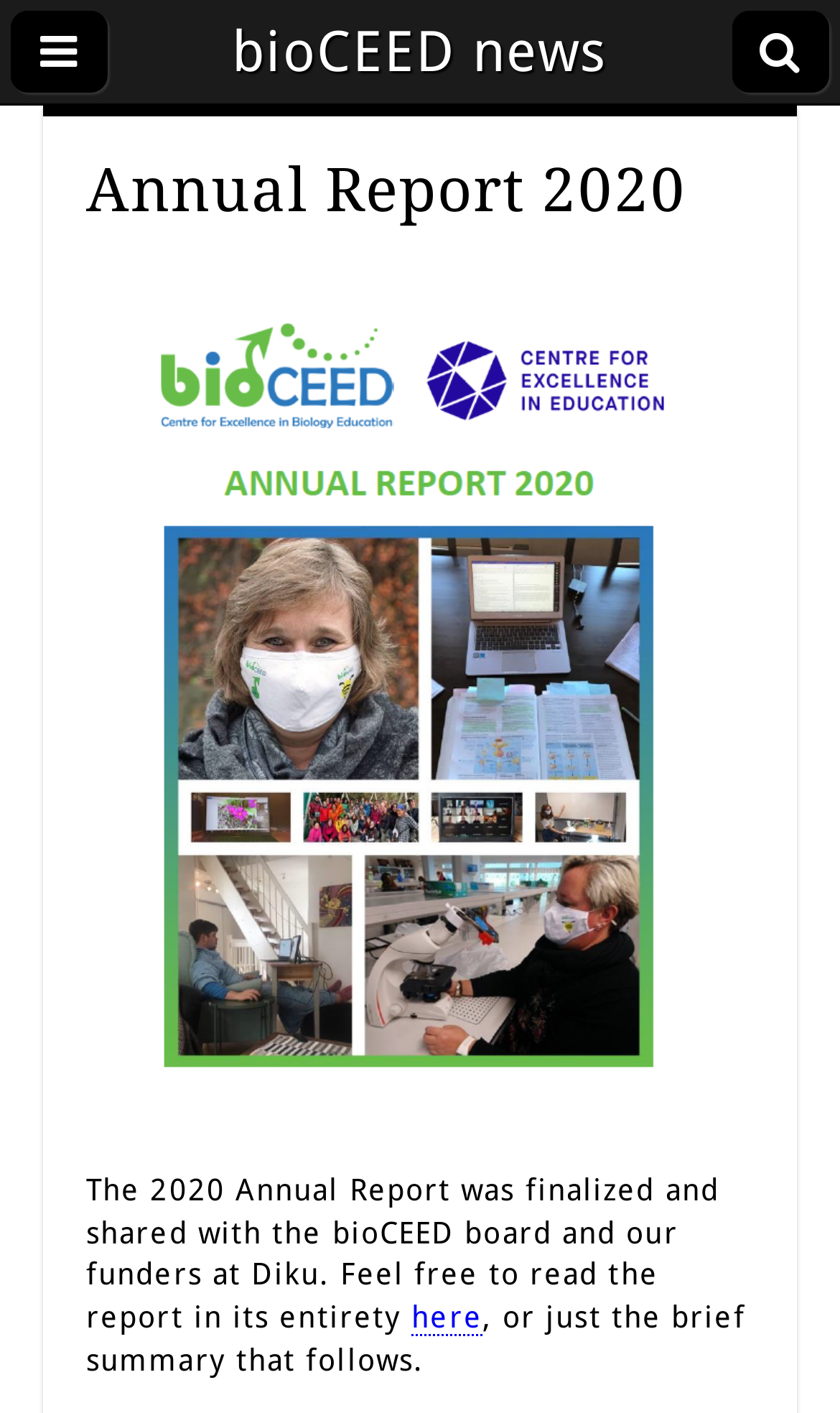Determine the heading of the webpage and extract its text content.

Annual Report 2020